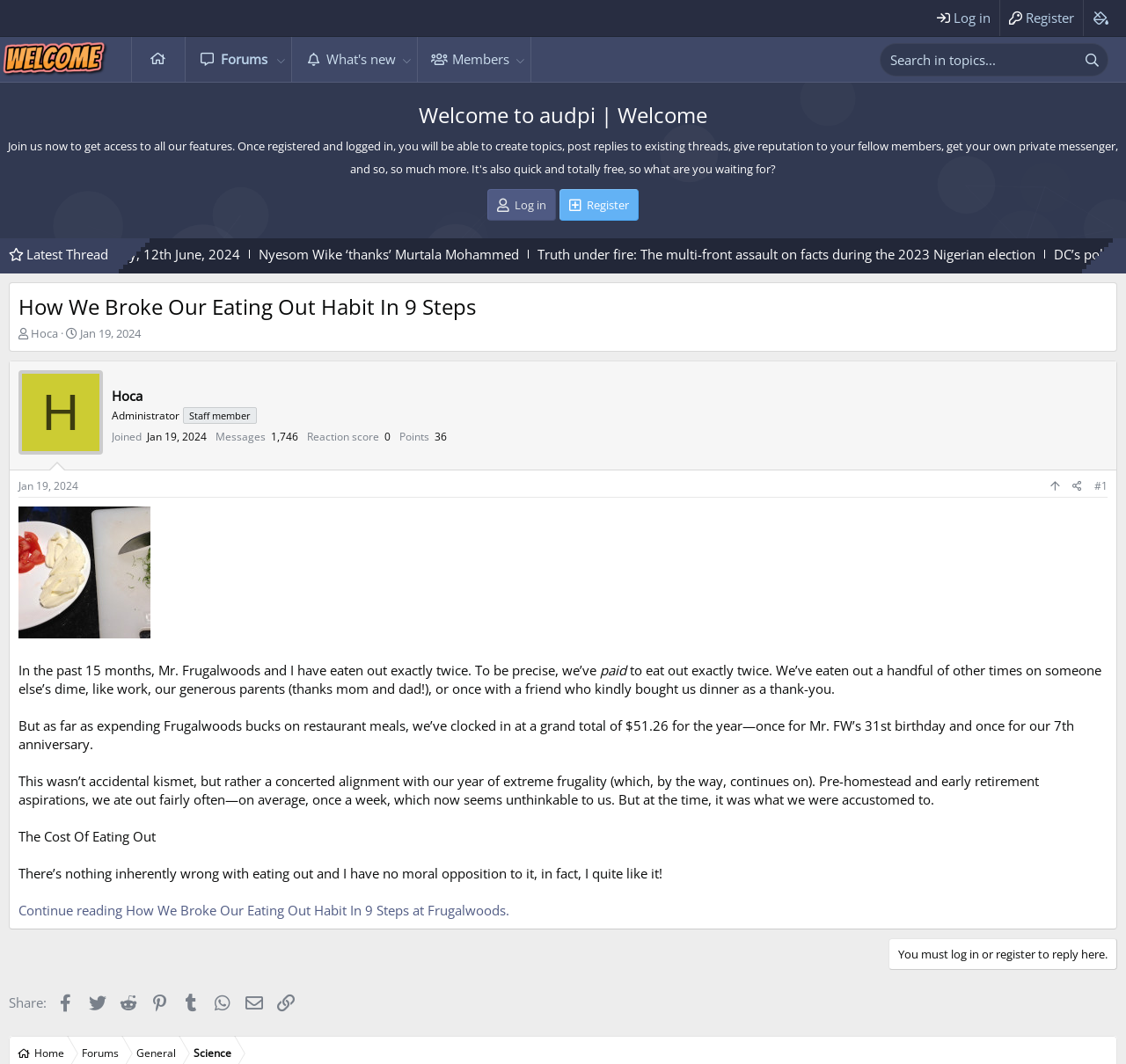What is the website's logo?
Answer the question using a single word or phrase, according to the image.

audpi | Welcome